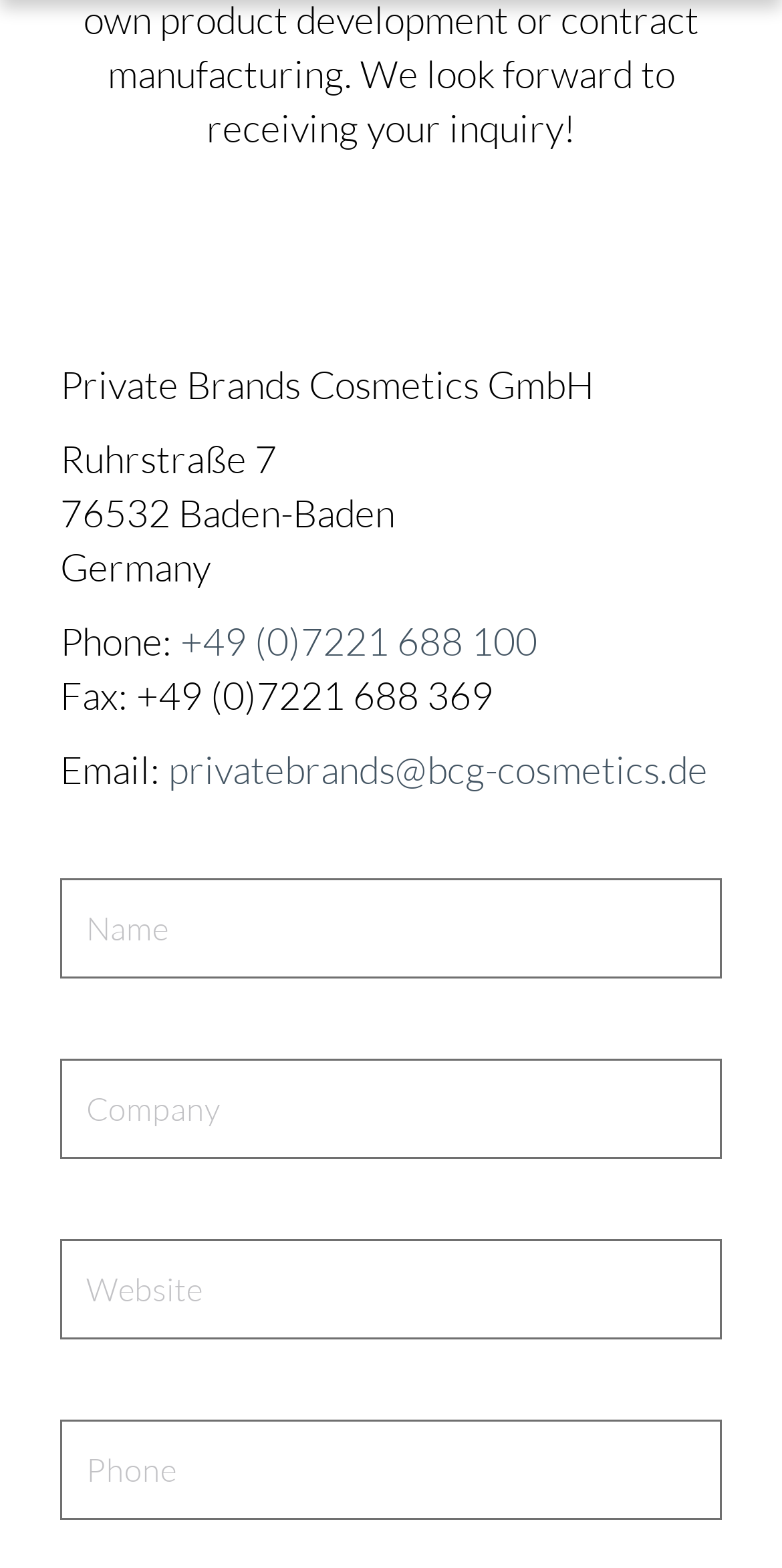Please respond to the question using a single word or phrase:
What is the phone number?

+49 (0)7221 688 100